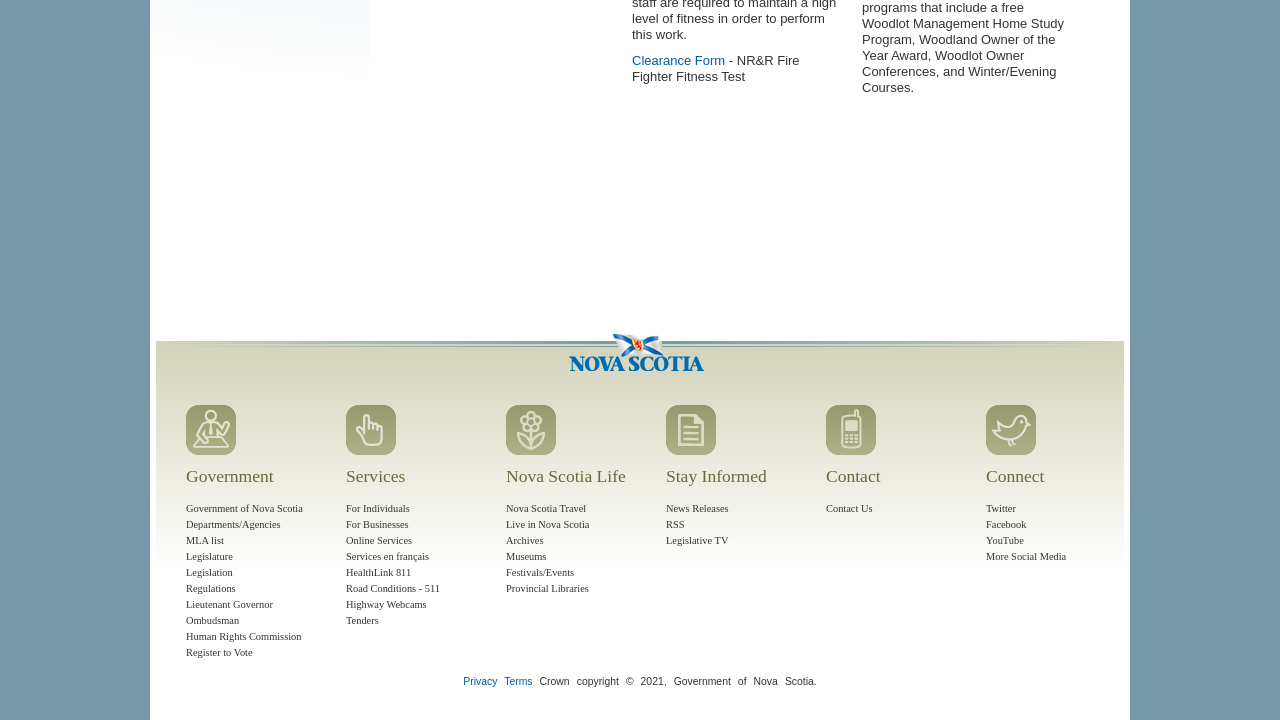Identify the bounding box coordinates for the UI element described as: "Road Conditions - 511".

[0.27, 0.81, 0.344, 0.825]